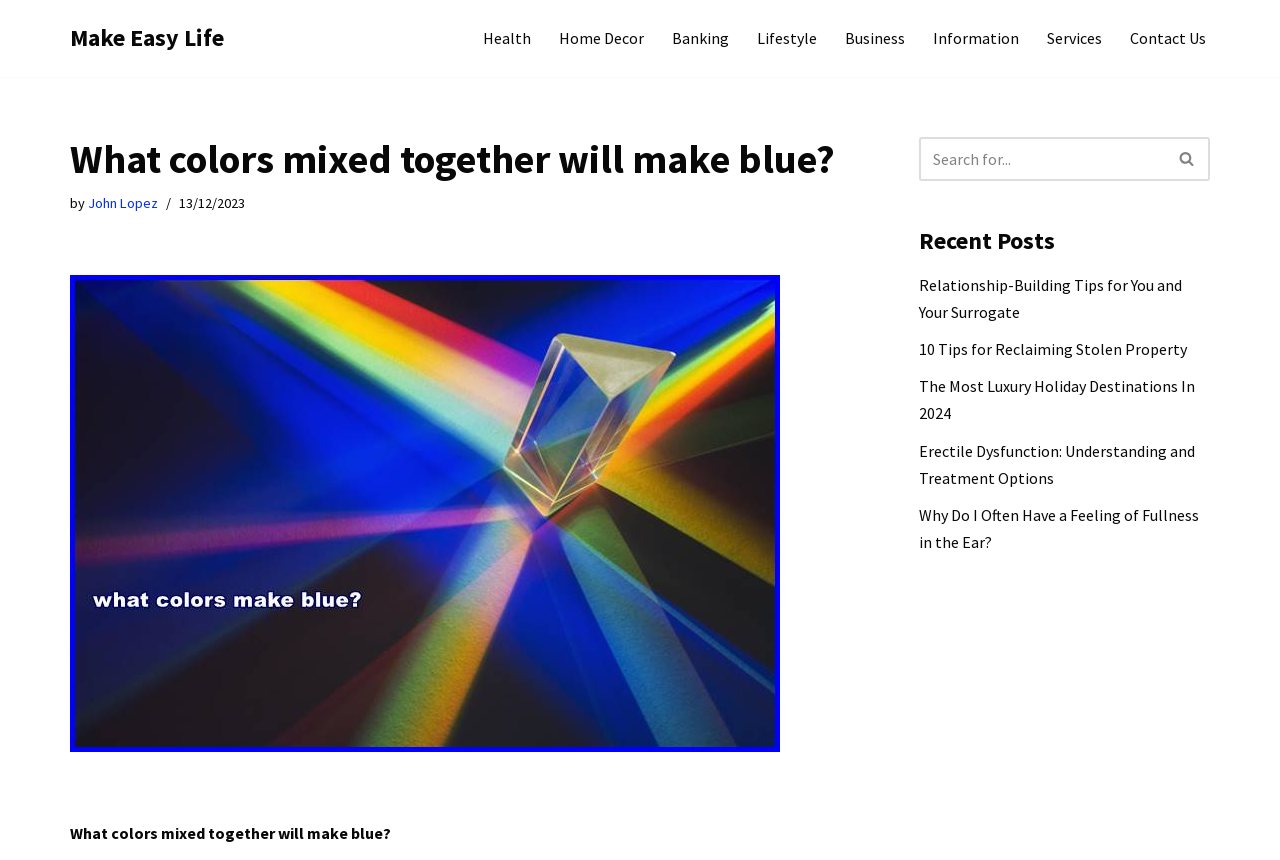Can you show the bounding box coordinates of the region to click on to complete the task described in the instruction: "View the image about what colors make blue"?

[0.055, 0.32, 0.609, 0.875]